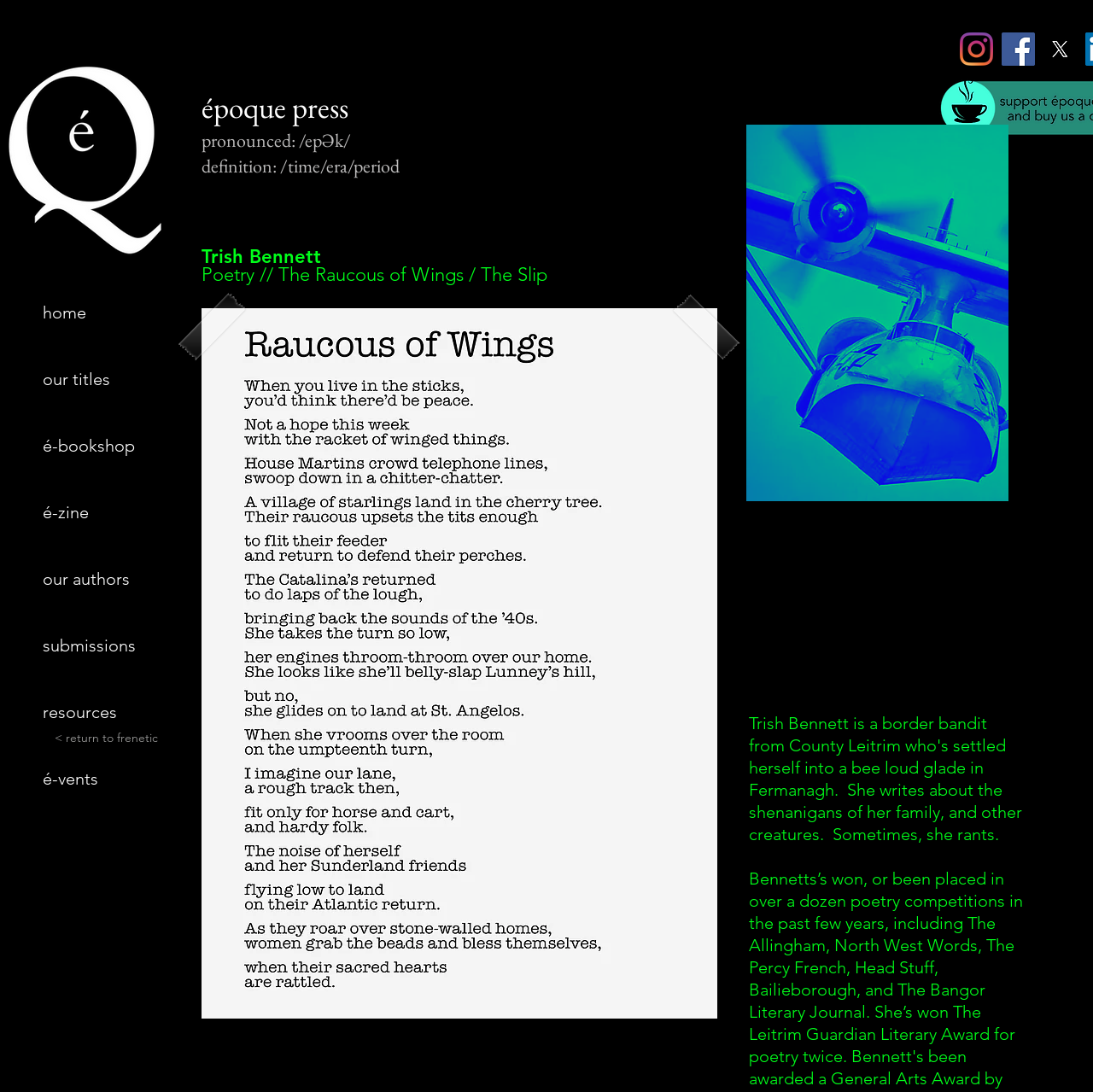Find the bounding box coordinates for the area that must be clicked to perform this action: "Read Trish Bennett's poetry".

[0.184, 0.241, 0.501, 0.262]